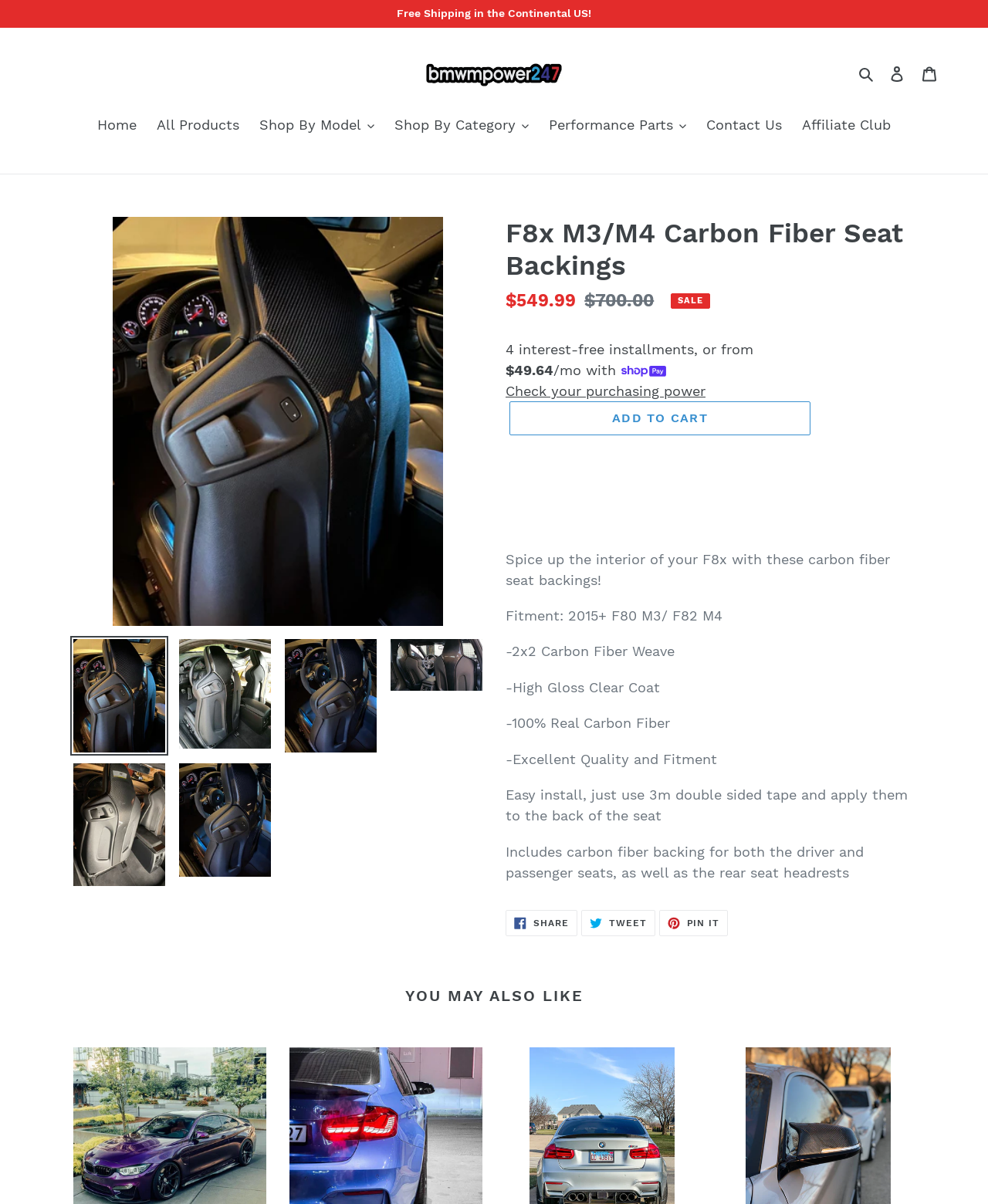Determine the bounding box coordinates for the area that needs to be clicked to fulfill this task: "Click the 'Home' link". The coordinates must be given as four float numbers between 0 and 1, i.e., [left, top, right, bottom].

[0.091, 0.095, 0.146, 0.114]